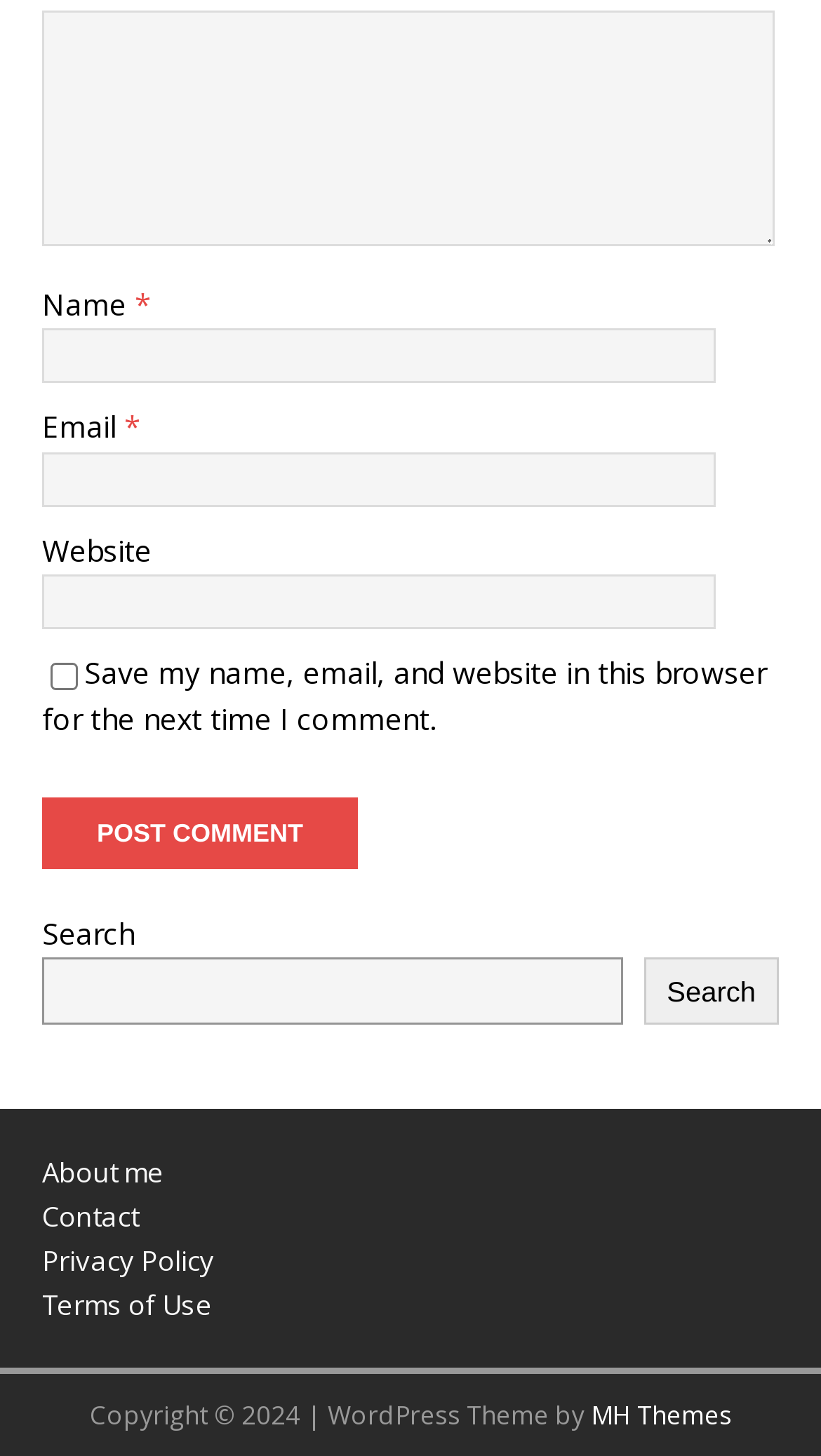Answer the following query with a single word or phrase:
What is the label of the checkbox?

Save my name, email, and website in this browser for the next time I comment.